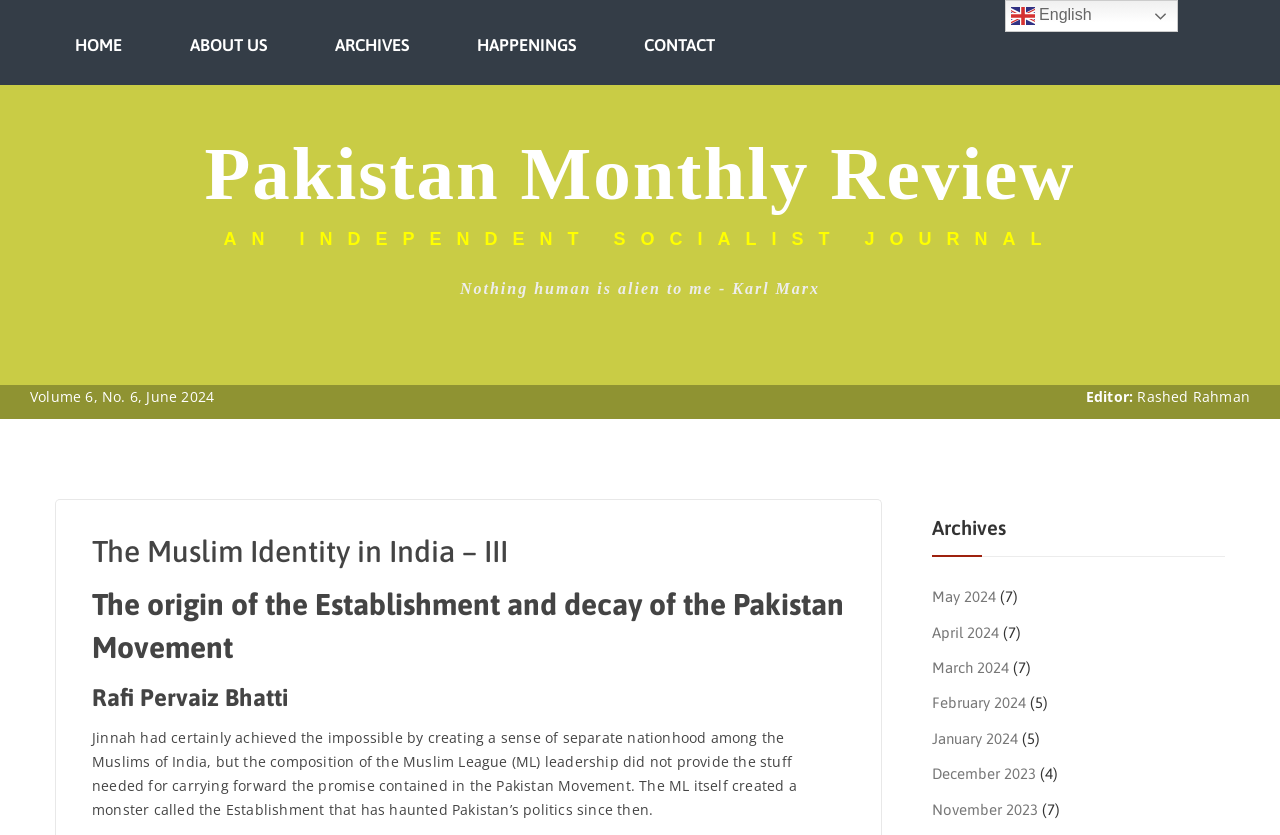What is the name of the editor?
Using the visual information, answer the question in a single word or phrase.

Rashed Rahman